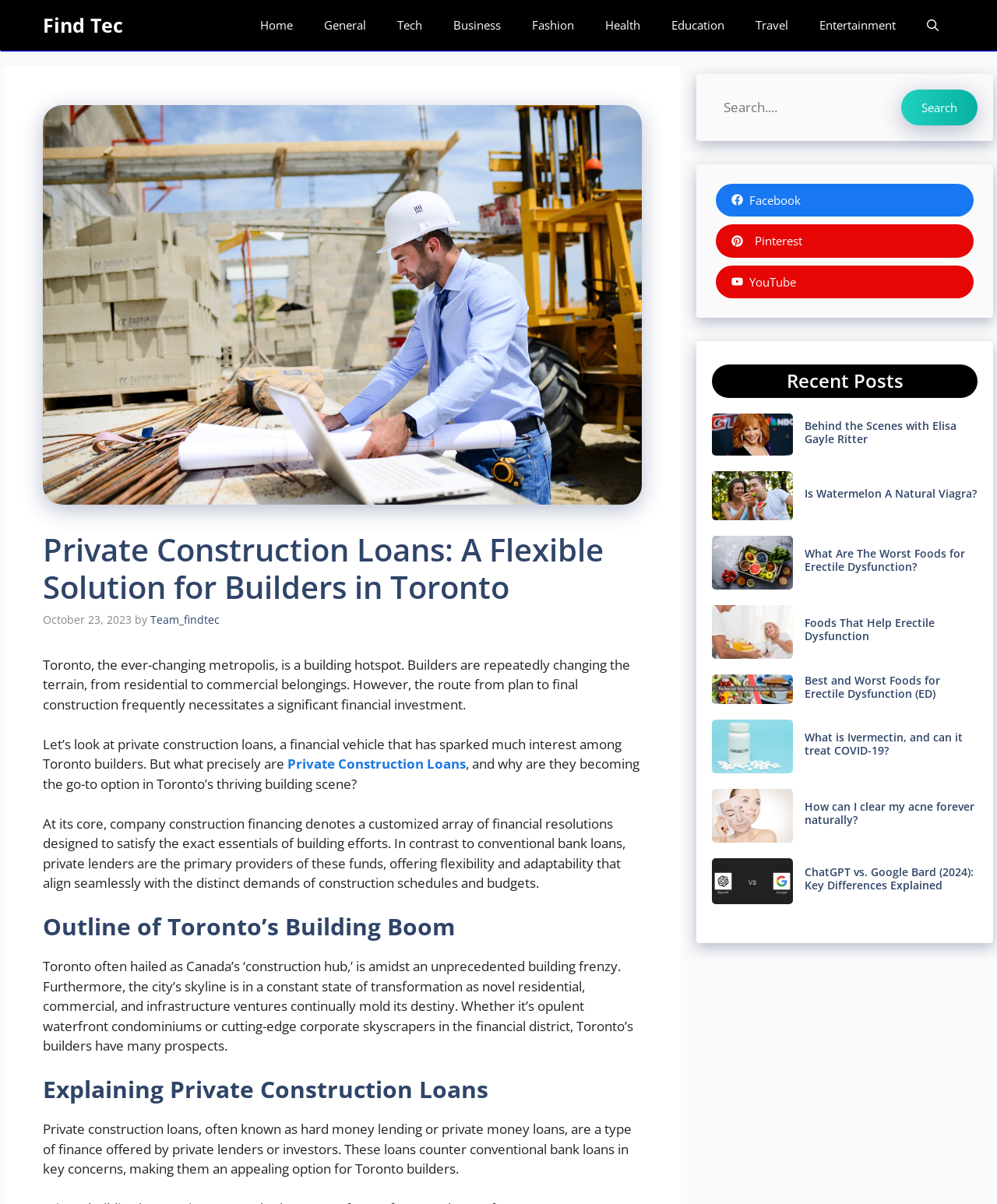What is the purpose of private construction loans?
Look at the image and answer with only one word or phrase.

To satisfy building efforts